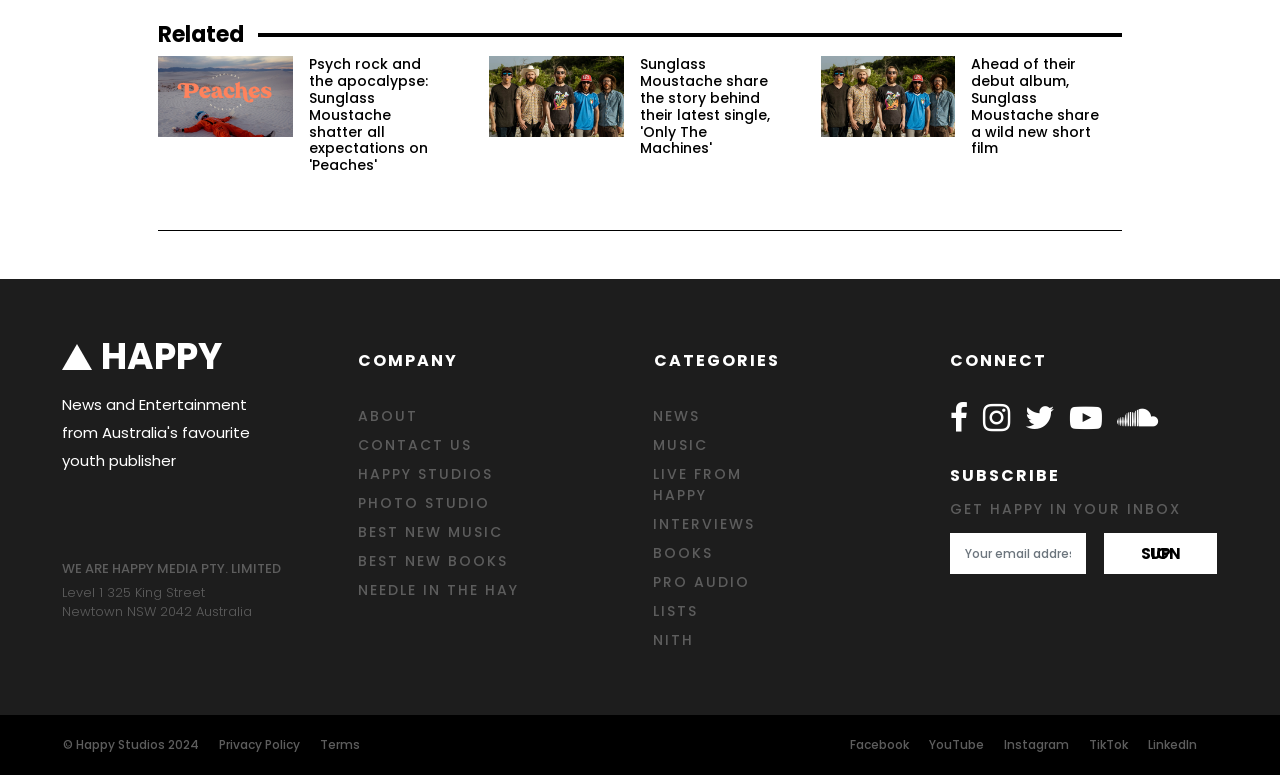Respond to the following question using a concise word or phrase: 
What is the purpose of the textbox?

Email Address